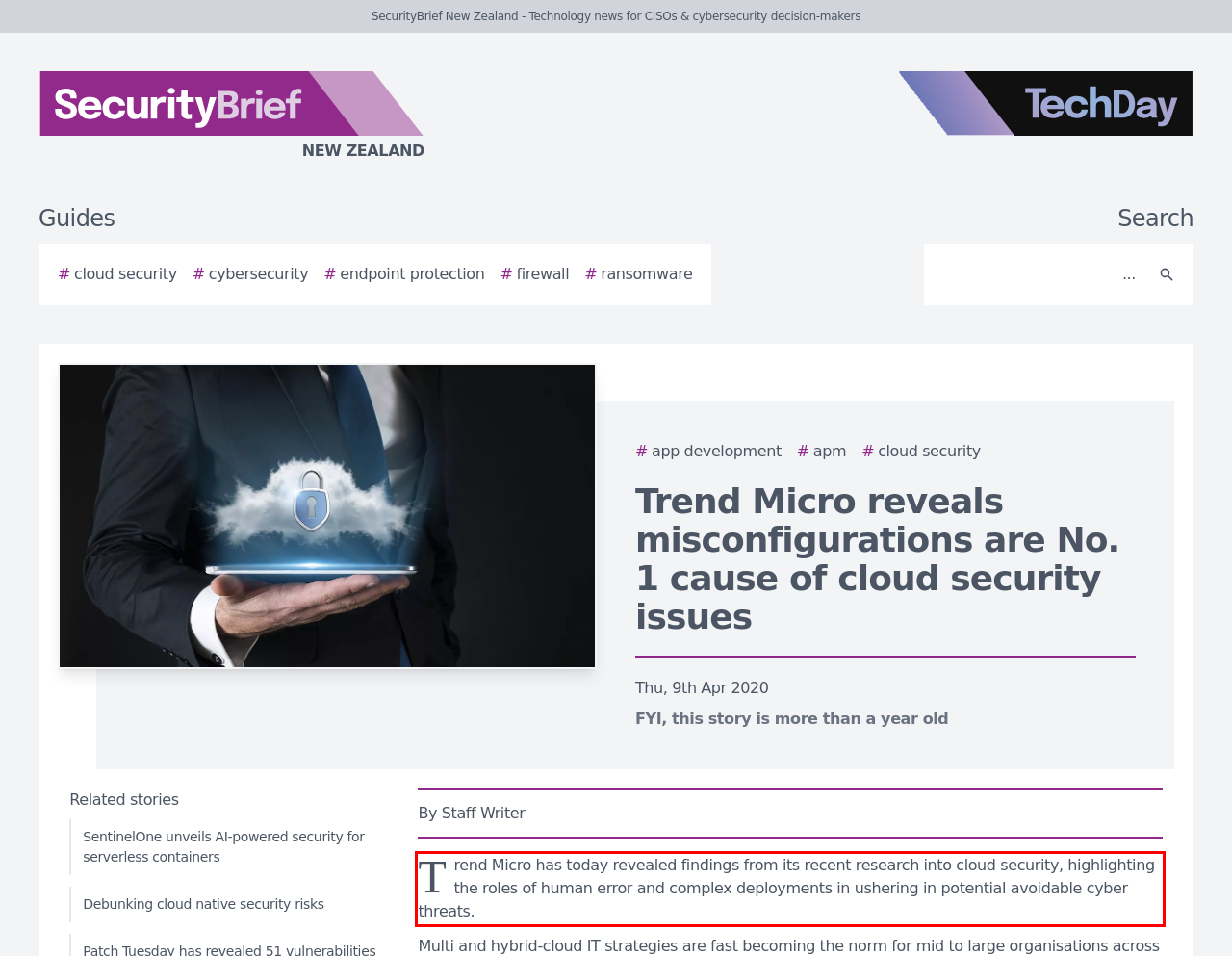Please recognize and transcribe the text located inside the red bounding box in the webpage image.

Trend Micro has today revealed findings from its recent research into cloud security, highlighting the roles of human error and complex deployments in ushering in potential avoidable cyber threats.